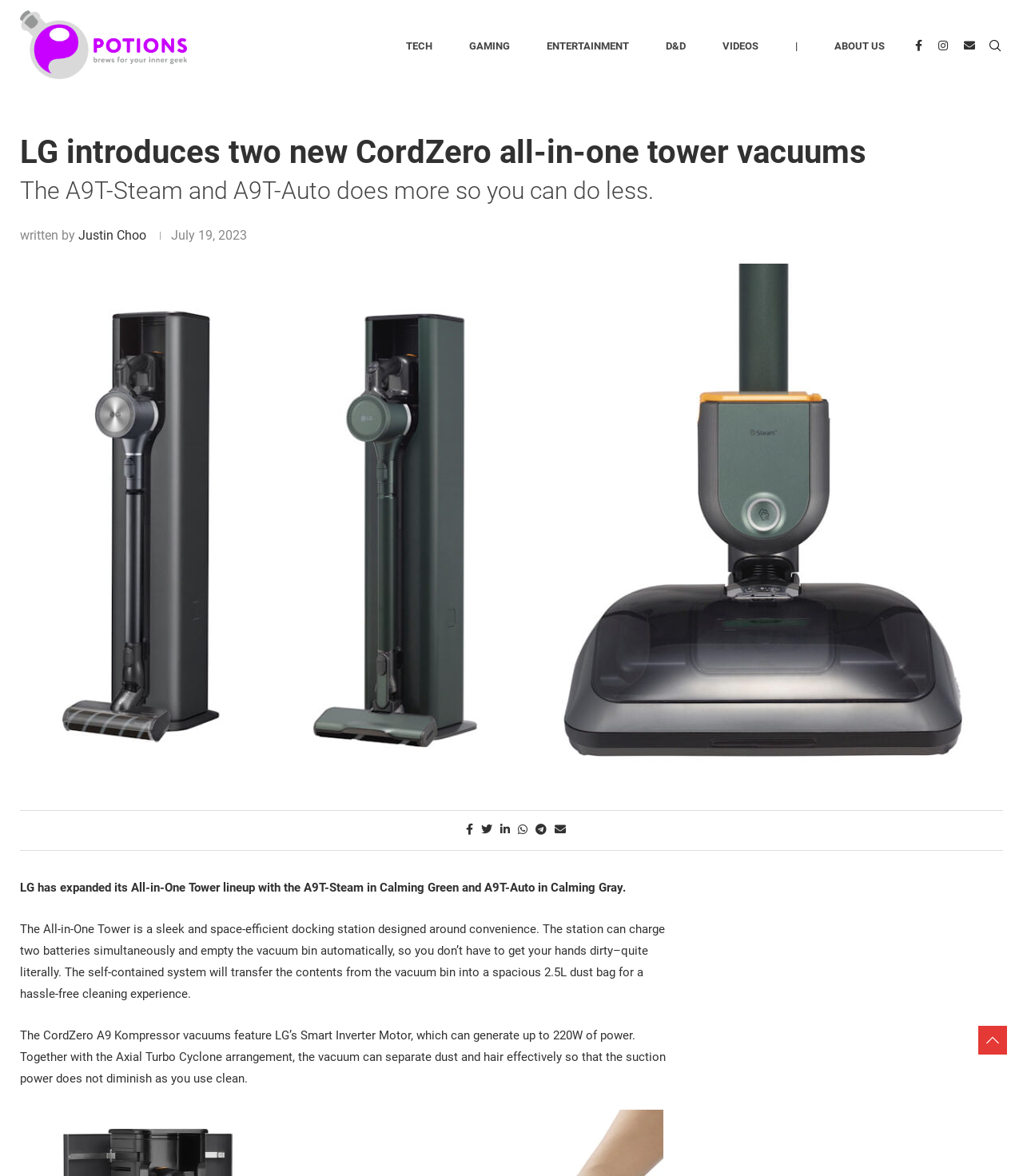Please determine the bounding box of the UI element that matches this description: aria-label="Email". The coordinates should be given as (top-left x, top-left y, bottom-right x, bottom-right y), with all values between 0 and 1.

[0.942, 0.001, 0.953, 0.077]